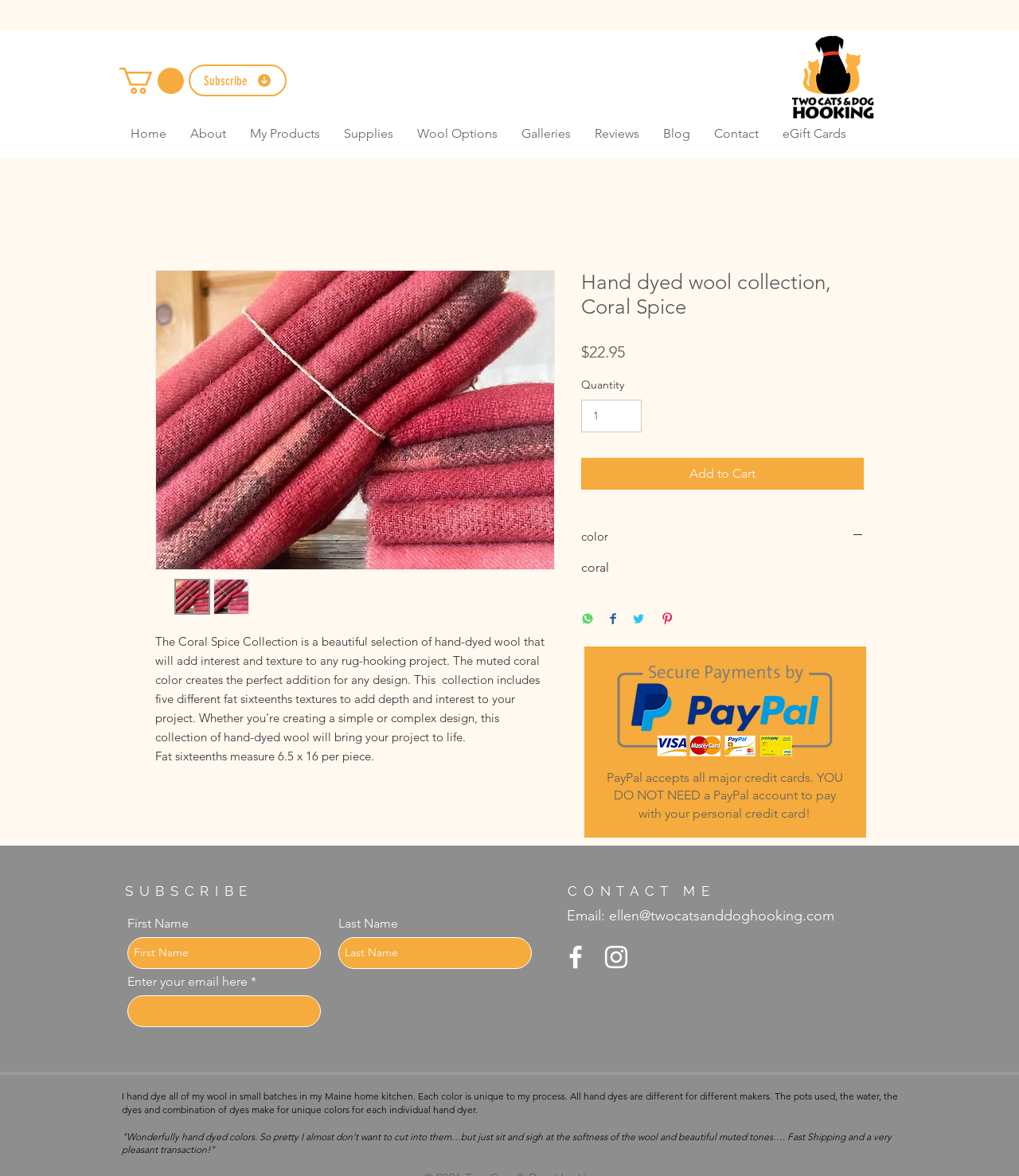Specify the bounding box coordinates for the region that must be clicked to perform the given instruction: "Enter your email address".

[0.125, 0.846, 0.315, 0.874]